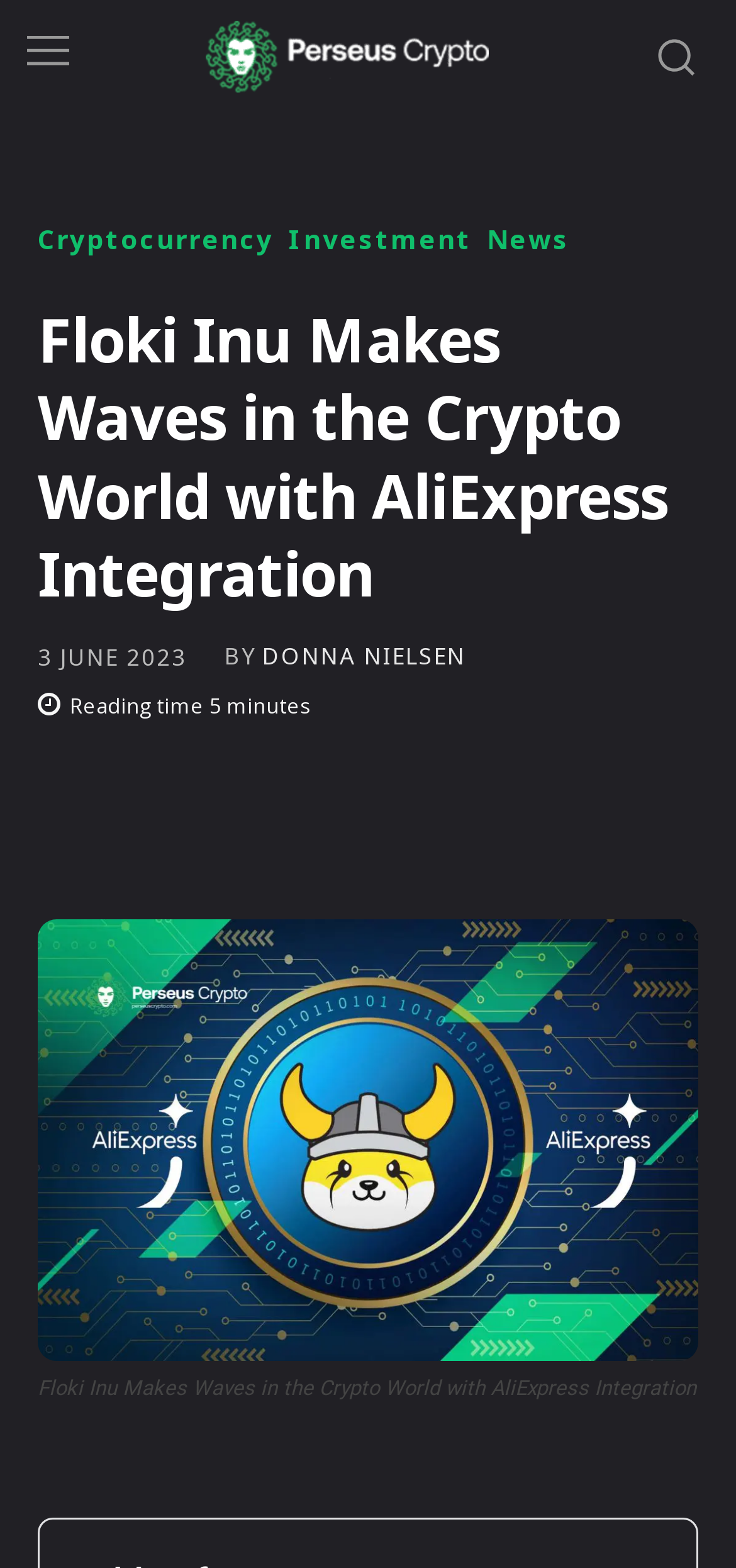Please provide a comprehensive response to the question below by analyzing the image: 
What is the date of the article?

I found the date of the article by looking at the time element, which is located below the main heading and above the author's name. The time element contains the static text '3 JUNE 2023'.